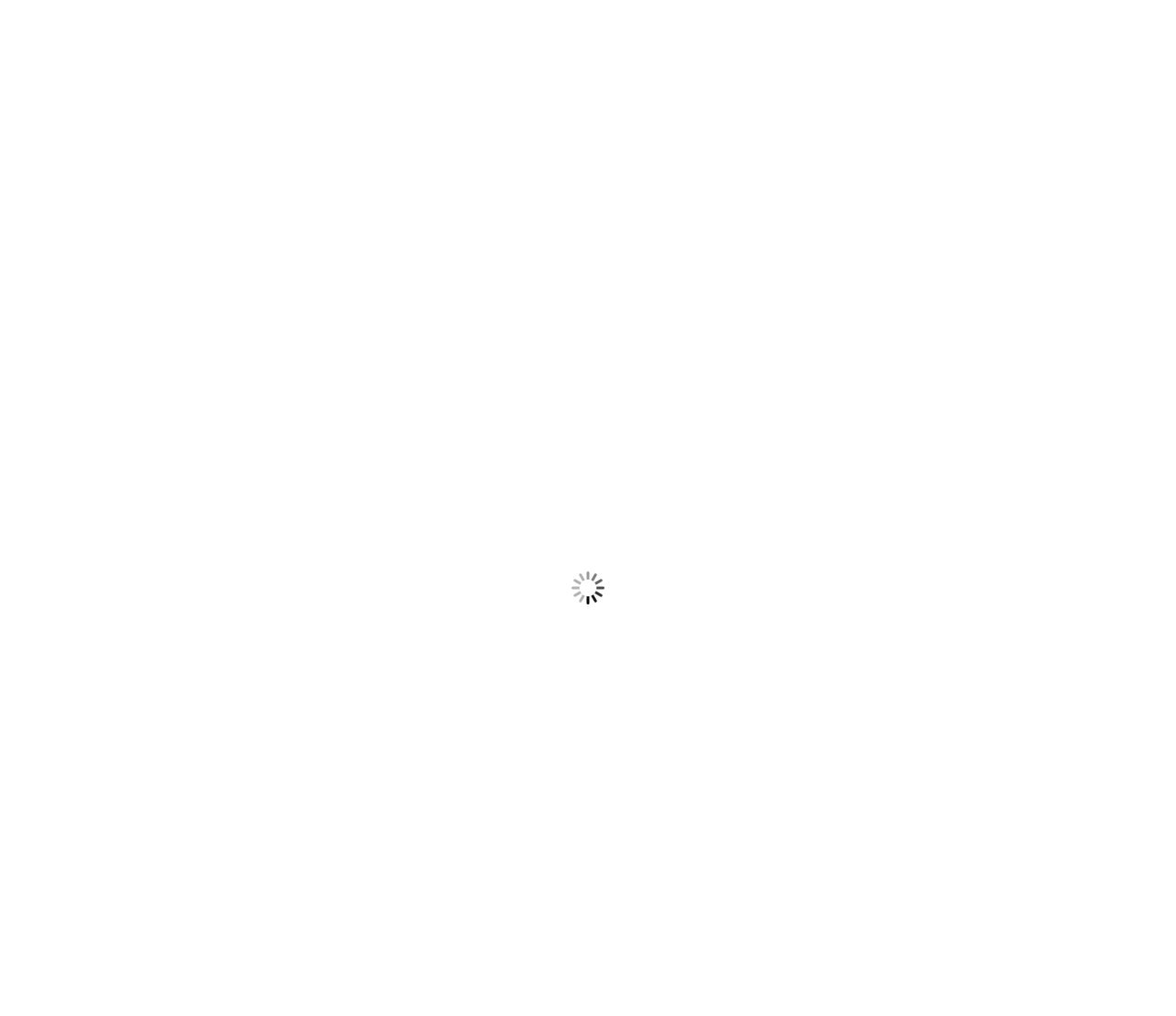Provide the bounding box coordinates of the UI element that matches the description: "OUR LAWYERS".

[0.684, 0.0, 0.766, 0.081]